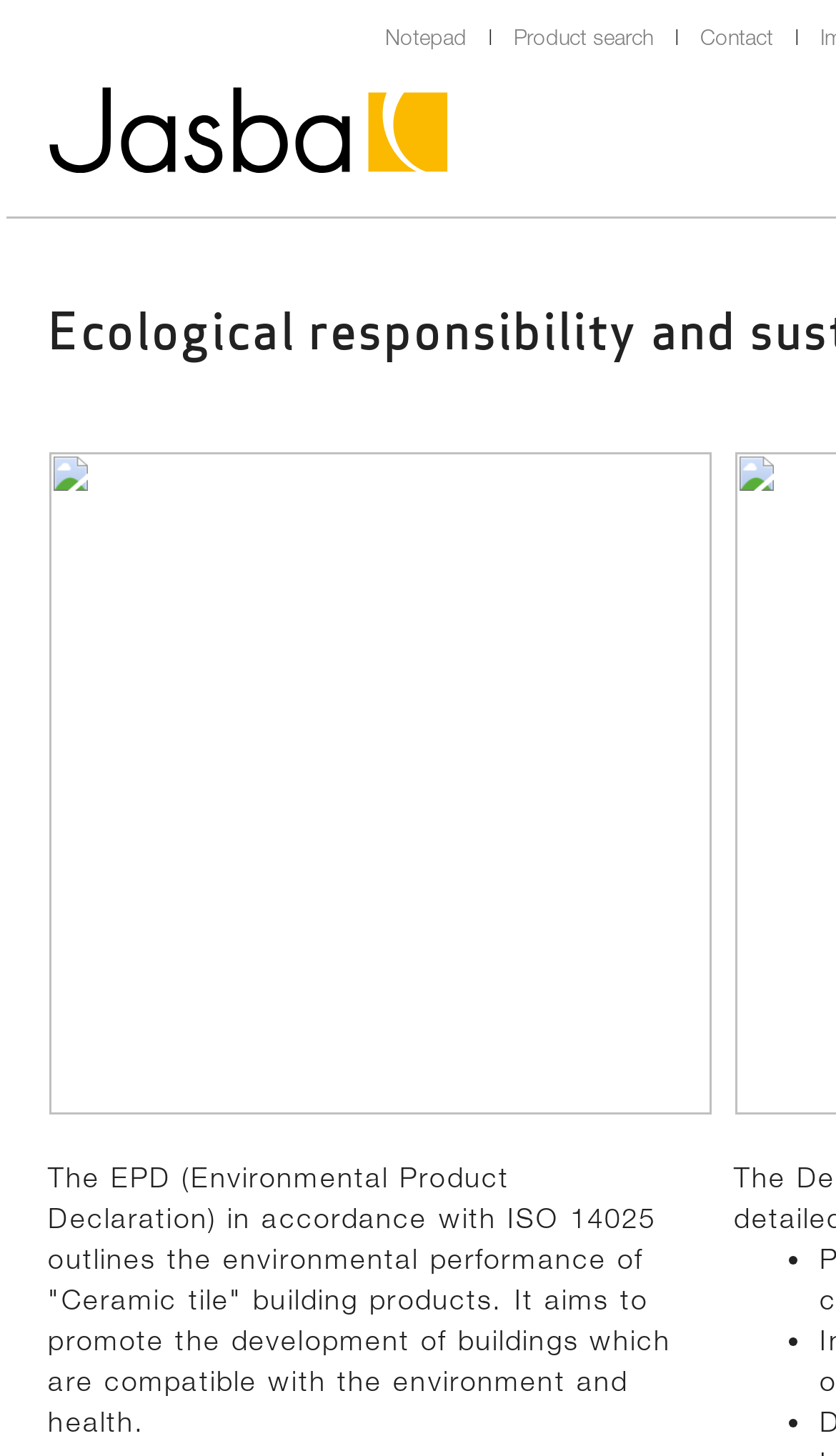What is the navigation menu item after 'Notepad'?
From the screenshot, supply a one-word or short-phrase answer.

Product search